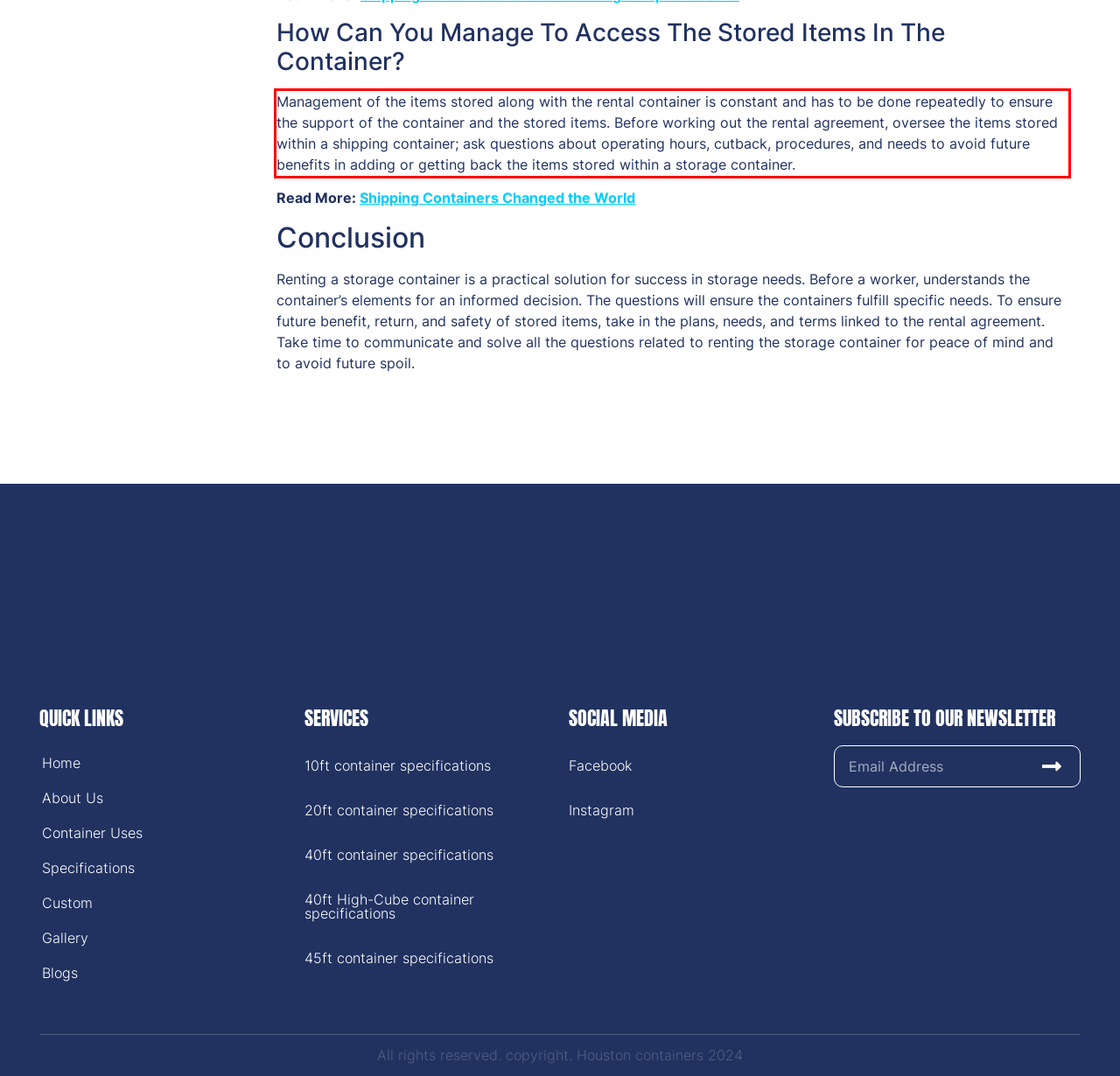In the screenshot of the webpage, find the red bounding box and perform OCR to obtain the text content restricted within this red bounding box.

Management of the items stored along with the rental container is constant and has to be done repeatedly to ensure the support of the container and the stored items. Before working out the rental agreement, oversee the items stored within a shipping container; ask questions about operating hours, cutback, procedures, and needs to avoid future benefits in adding or getting back the items stored within a storage container.